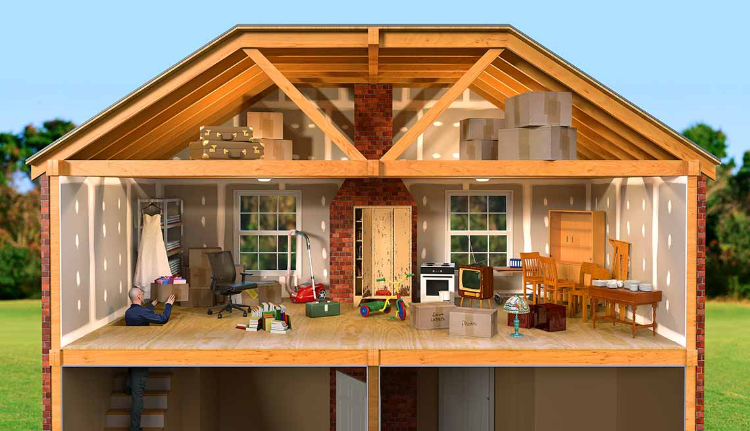Elaborate on the various elements present in the image.

This image illustrates a detailed cutaway view of a cozy, two-story house, showcasing various rooms filled with furniture and personal items. The upper floor features stacked boxes and a neatly arranged attic space, while the lower floor displays a living area with a dining table, chairs, and a kitchen equipped with an oven and playful toys. A staircase leads down to the entrance, and natural light filters in through several windows, enhancing the homey atmosphere. The scene captures a sense of warmth and organization, ideal for anyone considering home improvements or planning a renovation.